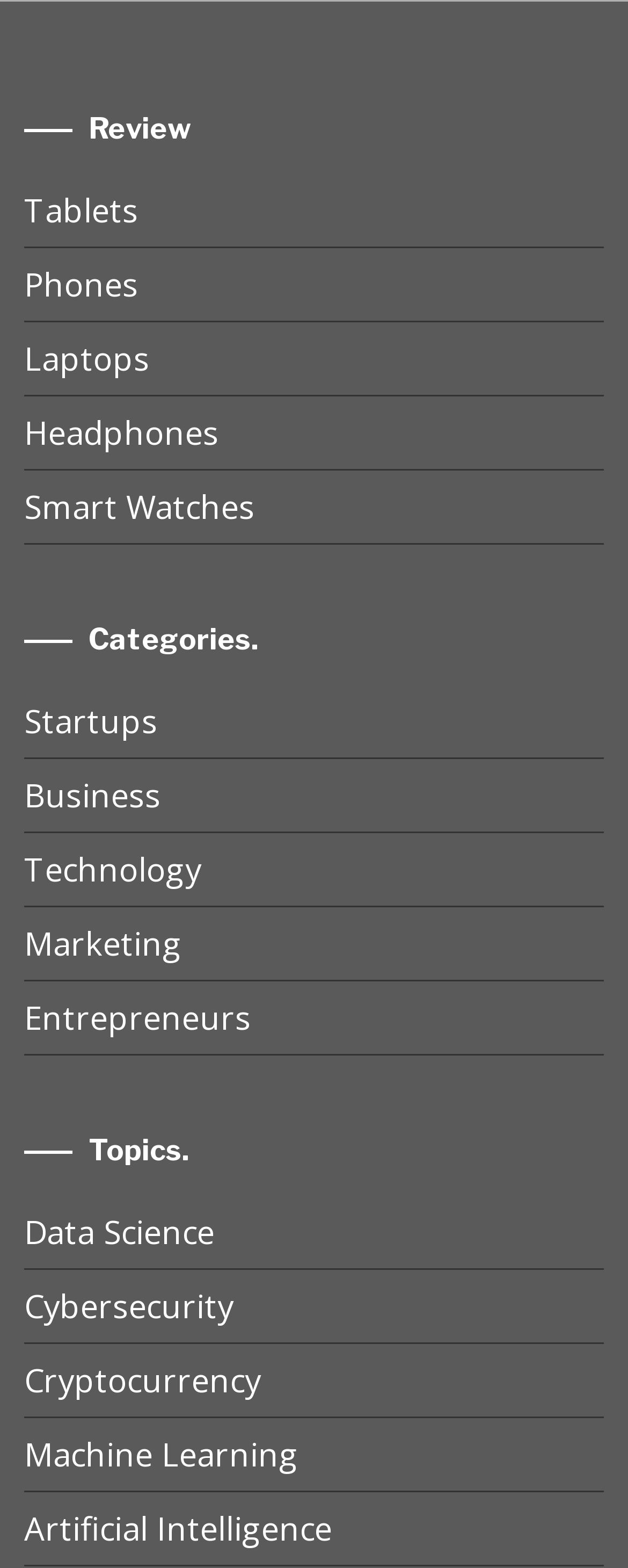Provide a brief response to the question below using one word or phrase:
Are all the links on the webpage related to technology?

No